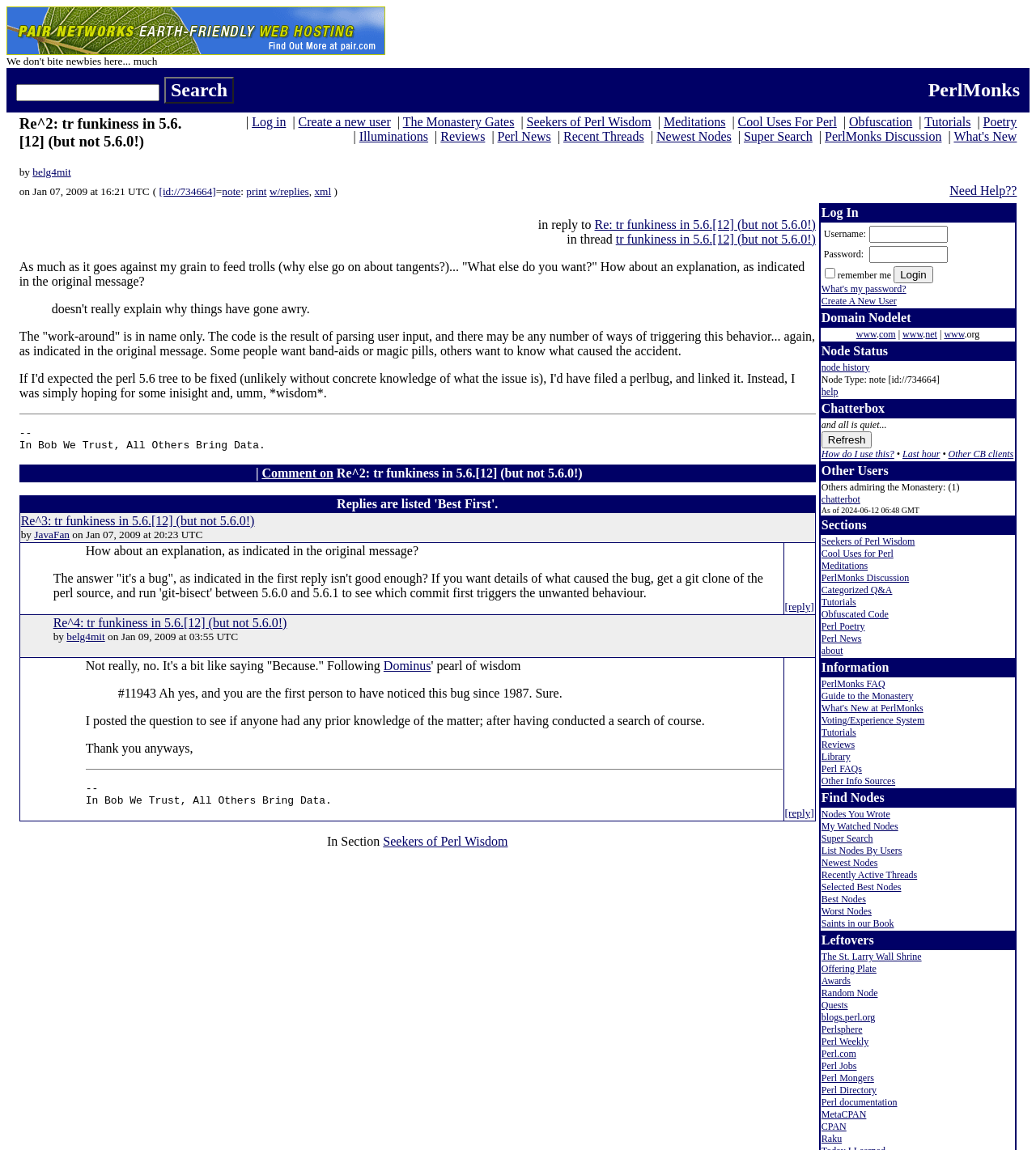Locate the coordinates of the bounding box for the clickable region that fulfills this instruction: "Reply to the thread".

[0.757, 0.522, 0.786, 0.533]